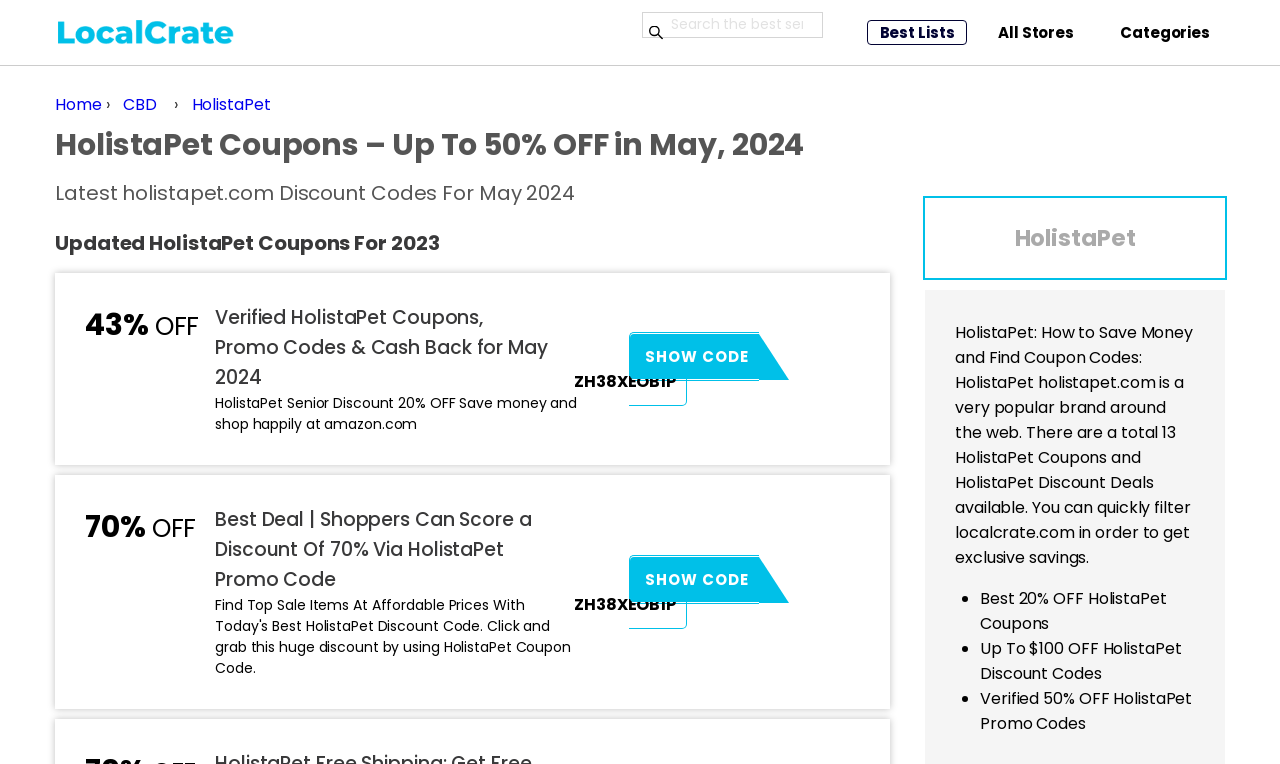What is the name of the brand on the webpage?
Answer the question based on the image using a single word or a brief phrase.

HolistaPet